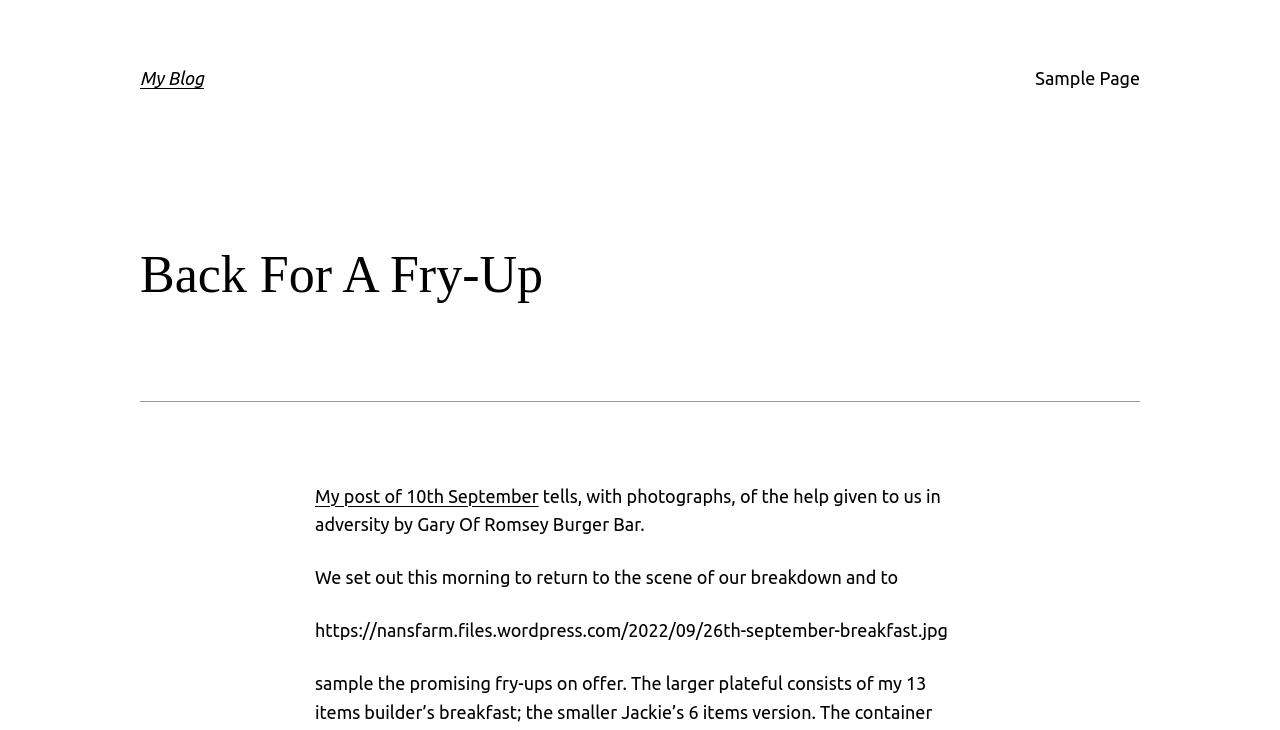Describe the webpage meticulously, covering all significant aspects.

The webpage is a personal blog titled "Back For A Fry-Up – My Blog". At the top left, there is a heading with the title "My Blog", which is also a clickable link. To the right of the title, there is a menu with a single item, "Sample Page", which is also a link.

Below the title, there is a larger heading that reads "Back For A Fry-Up". Underneath this heading, there is a horizontal separator line. Below the separator, there is a section that appears to be a blog post. The post has a link titled "My post of 10th September" and two paragraphs of text that describe a personal experience, mentioning Gary Of Romsey Burger Bar and a breakdown. 

Below the text, there is an image, which is likely a photograph, with a caption that includes a URL. The image is positioned near the top right of the content area. Overall, the webpage has a simple layout with a focus on the blog post content.